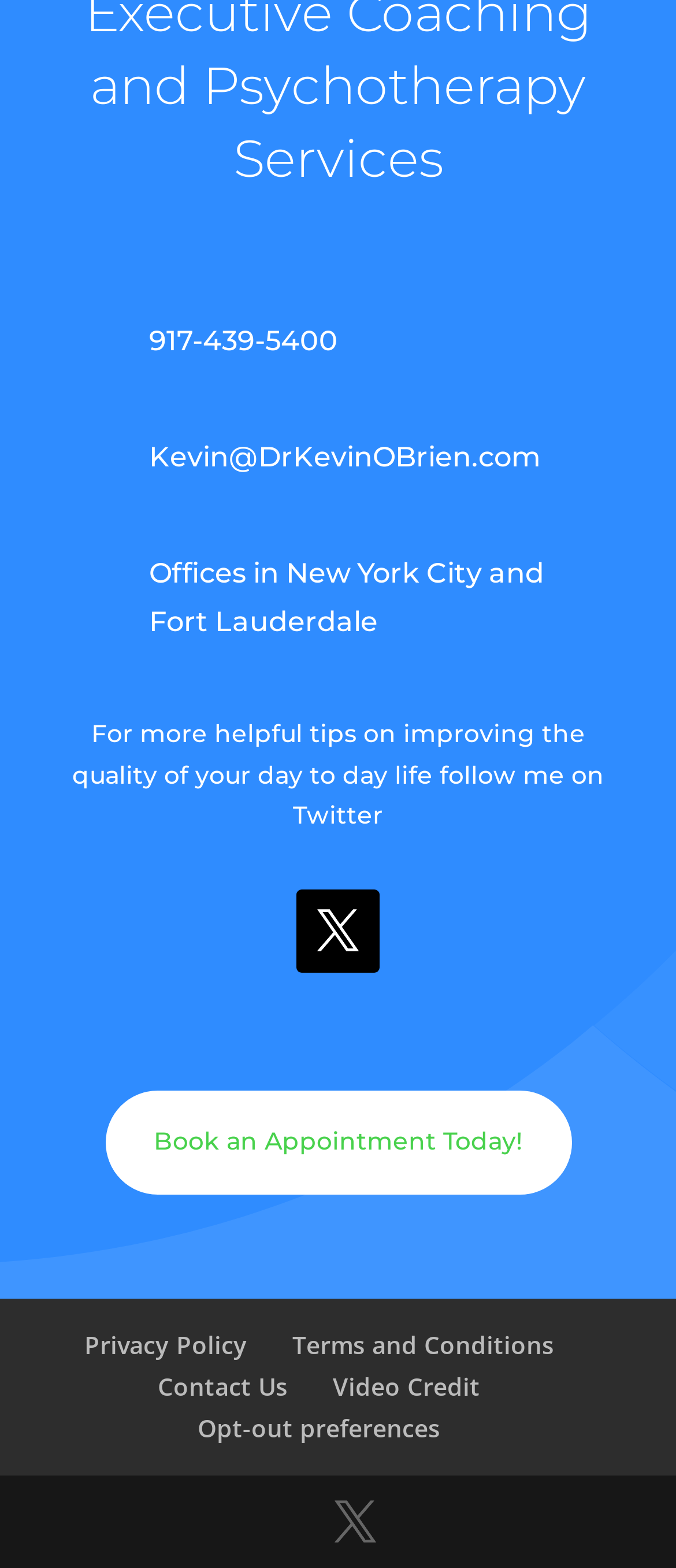Show the bounding box coordinates for the HTML element described as: "X".

[0.495, 0.957, 0.556, 0.985]